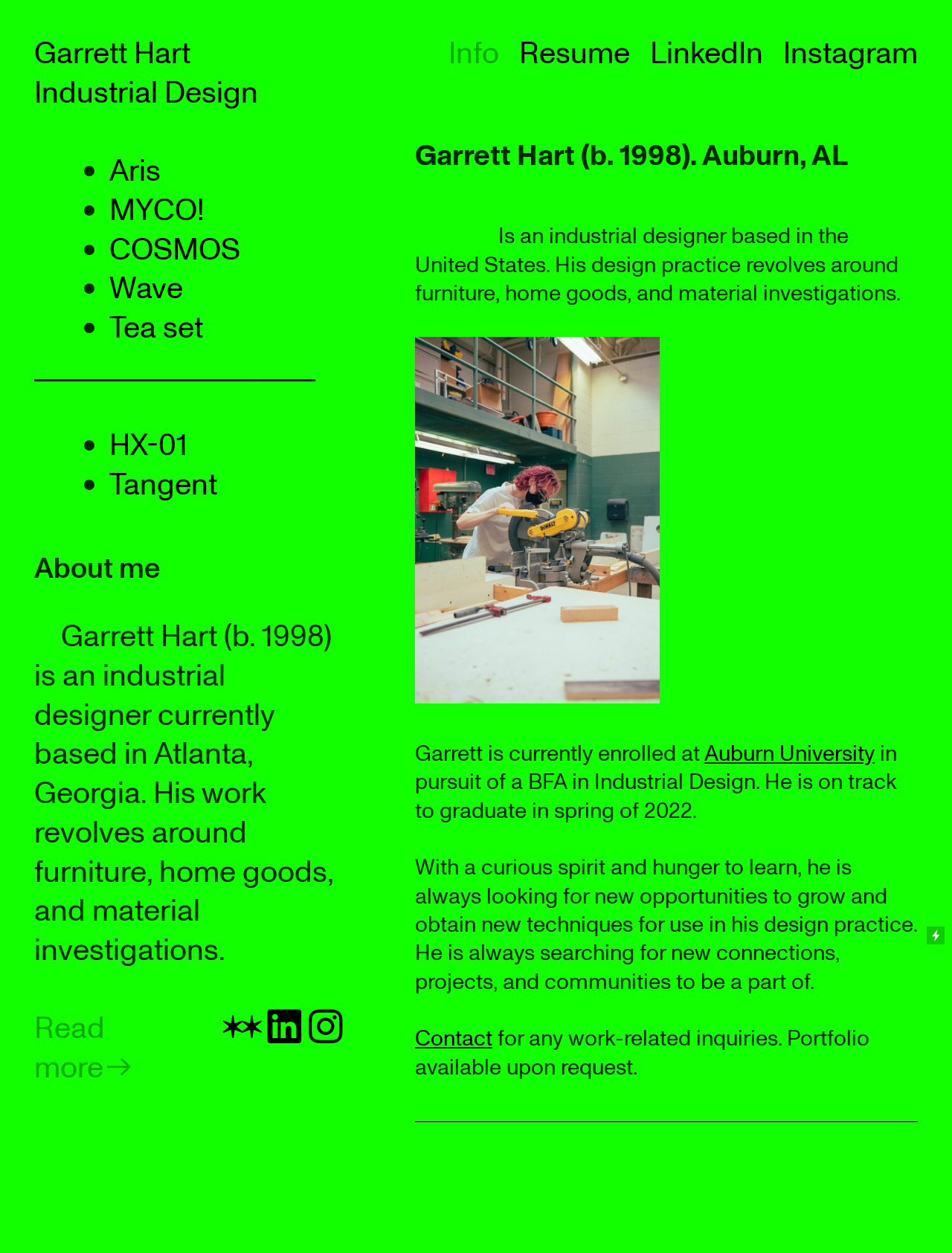What is the name of the university Garrett is enrolled in?
Based on the screenshot, provide a one-word or short-phrase response.

Auburn University